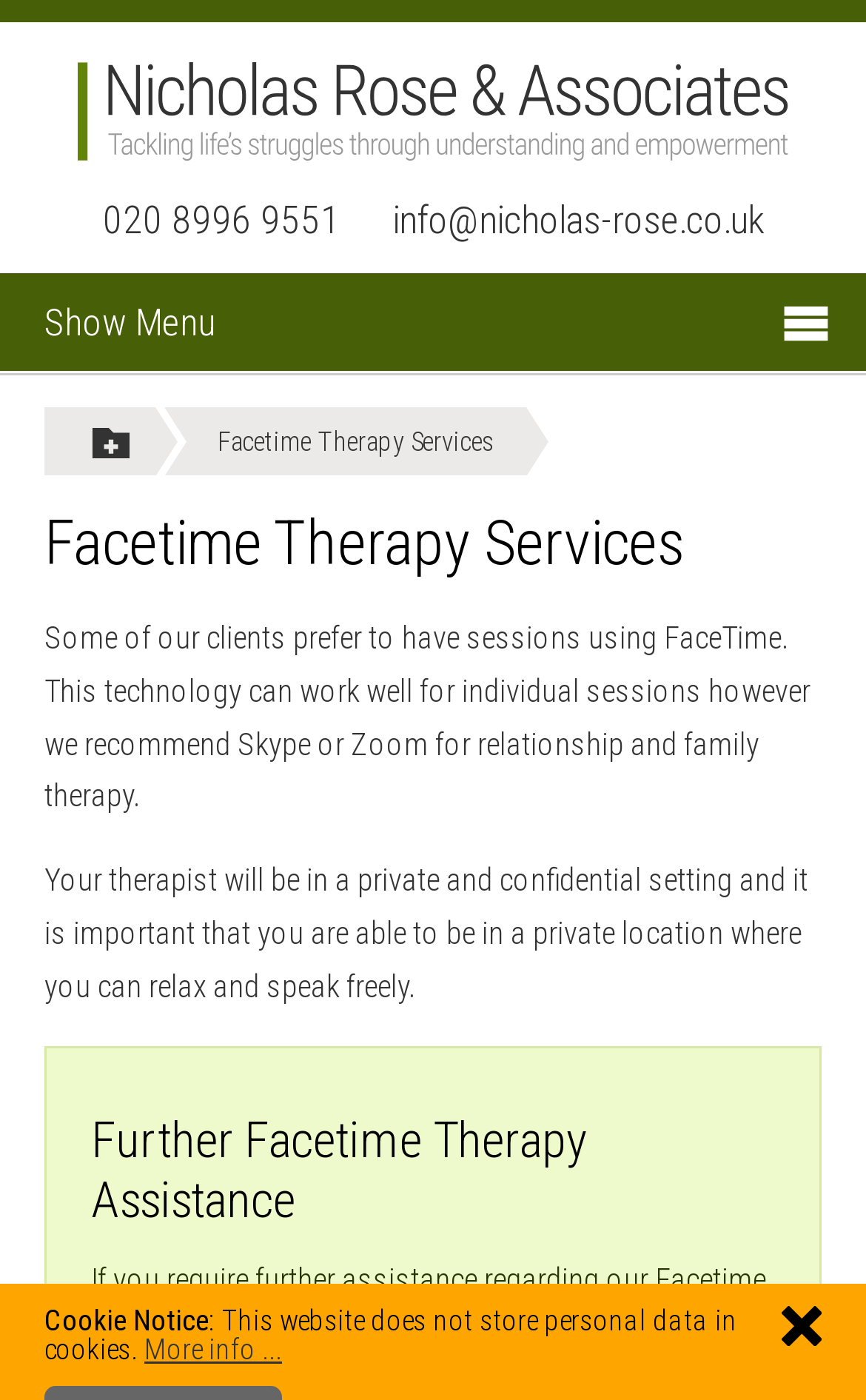What is the importance of the client's location during sessions?
Look at the image and construct a detailed response to the question.

I found this information by reading the StaticText element that mentions 'it is important that you are able to be in a private location where you can relax and speak freely'.